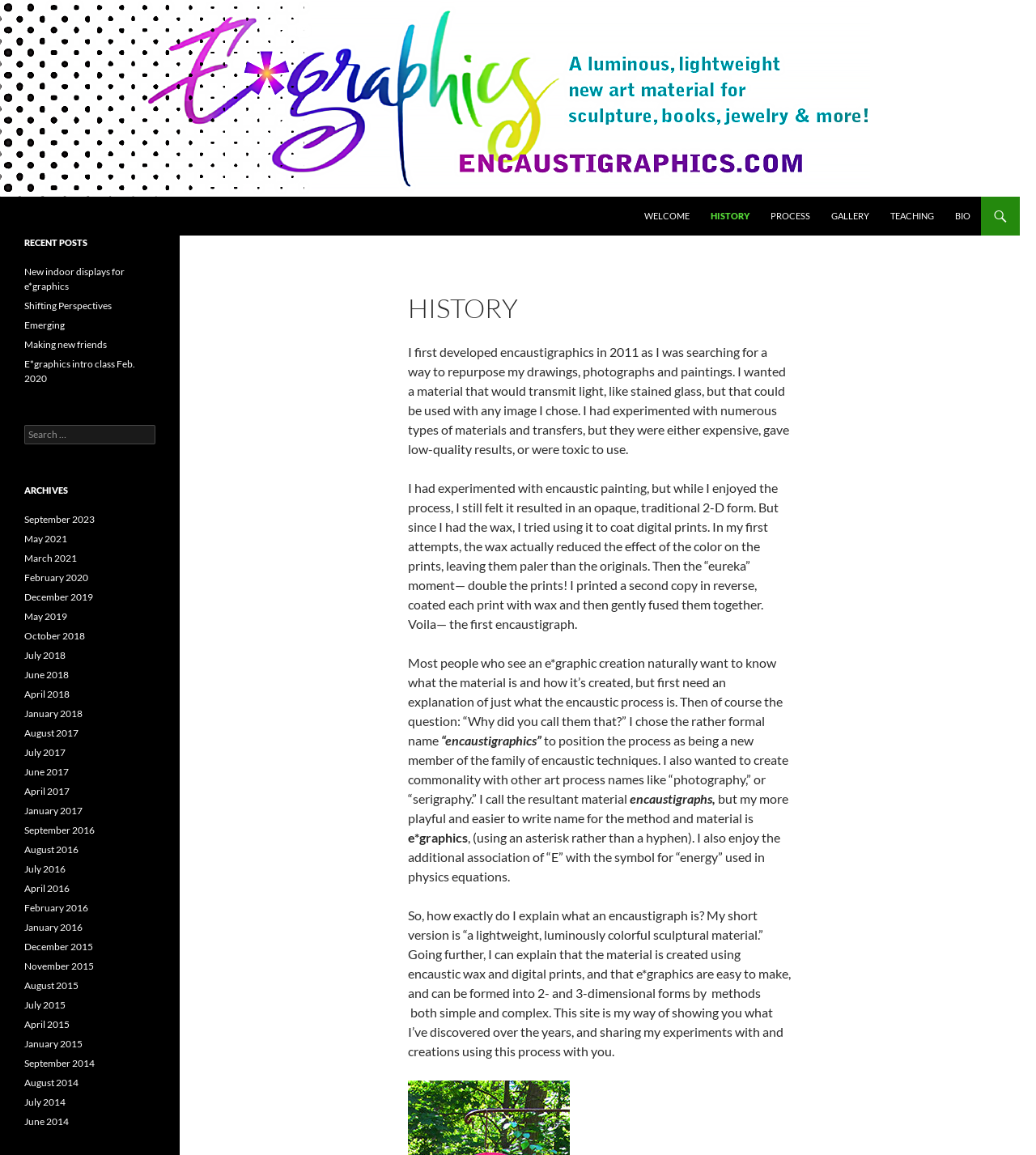Select the bounding box coordinates of the element I need to click to carry out the following instruction: "Explore the 'September 2023' archives".

[0.023, 0.444, 0.091, 0.455]